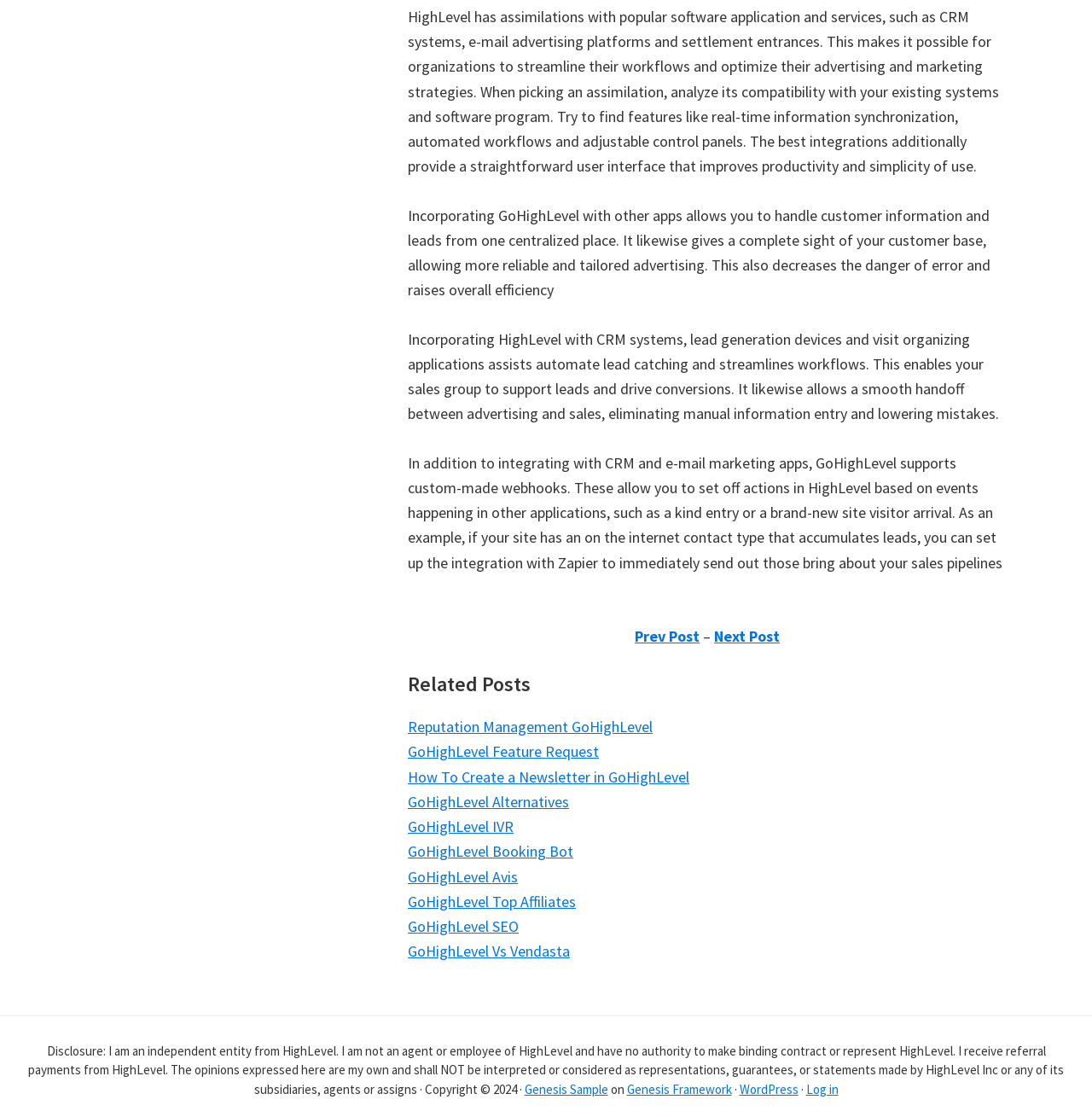Provide a single word or phrase to answer the given question: 
What is the purpose of custom webhooks in GoHighLevel?

Trigger actions